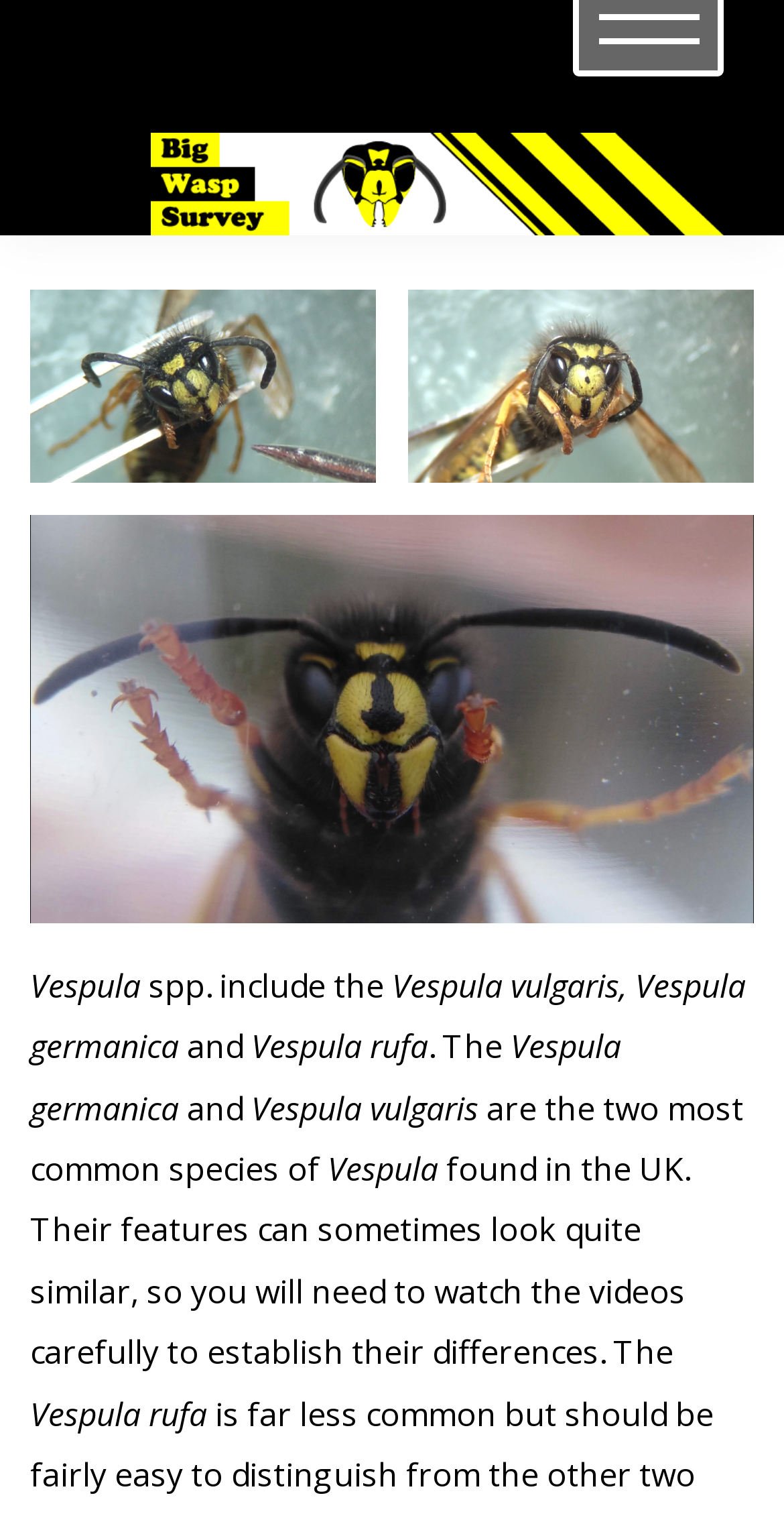Extract the bounding box for the UI element that matches this description: "alt="The Big Wasp Survey"".

[0.192, 0.105, 0.923, 0.134]